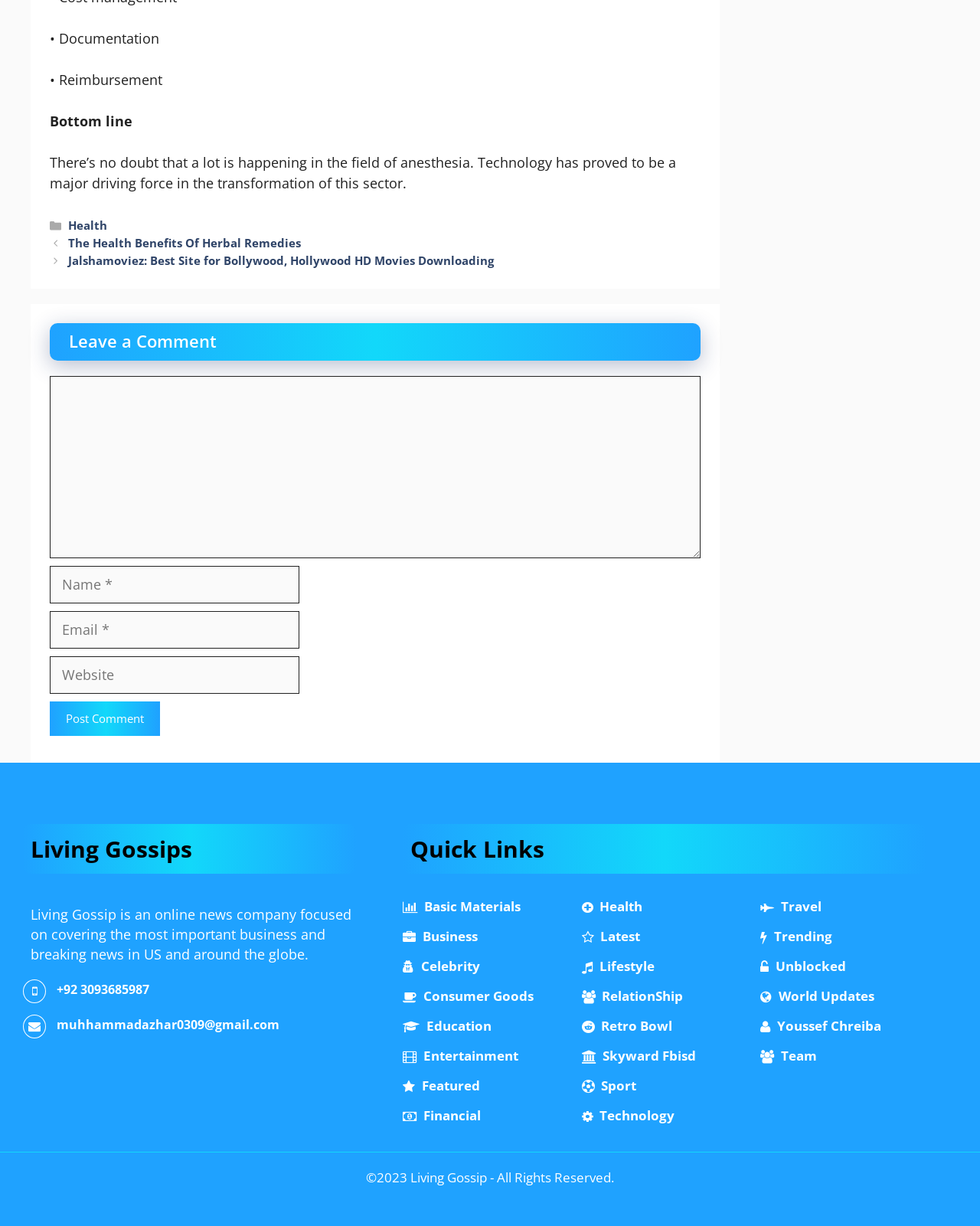Use a single word or phrase to answer the question:
What is the purpose of the textbox with the label 'Email'?

To input email address